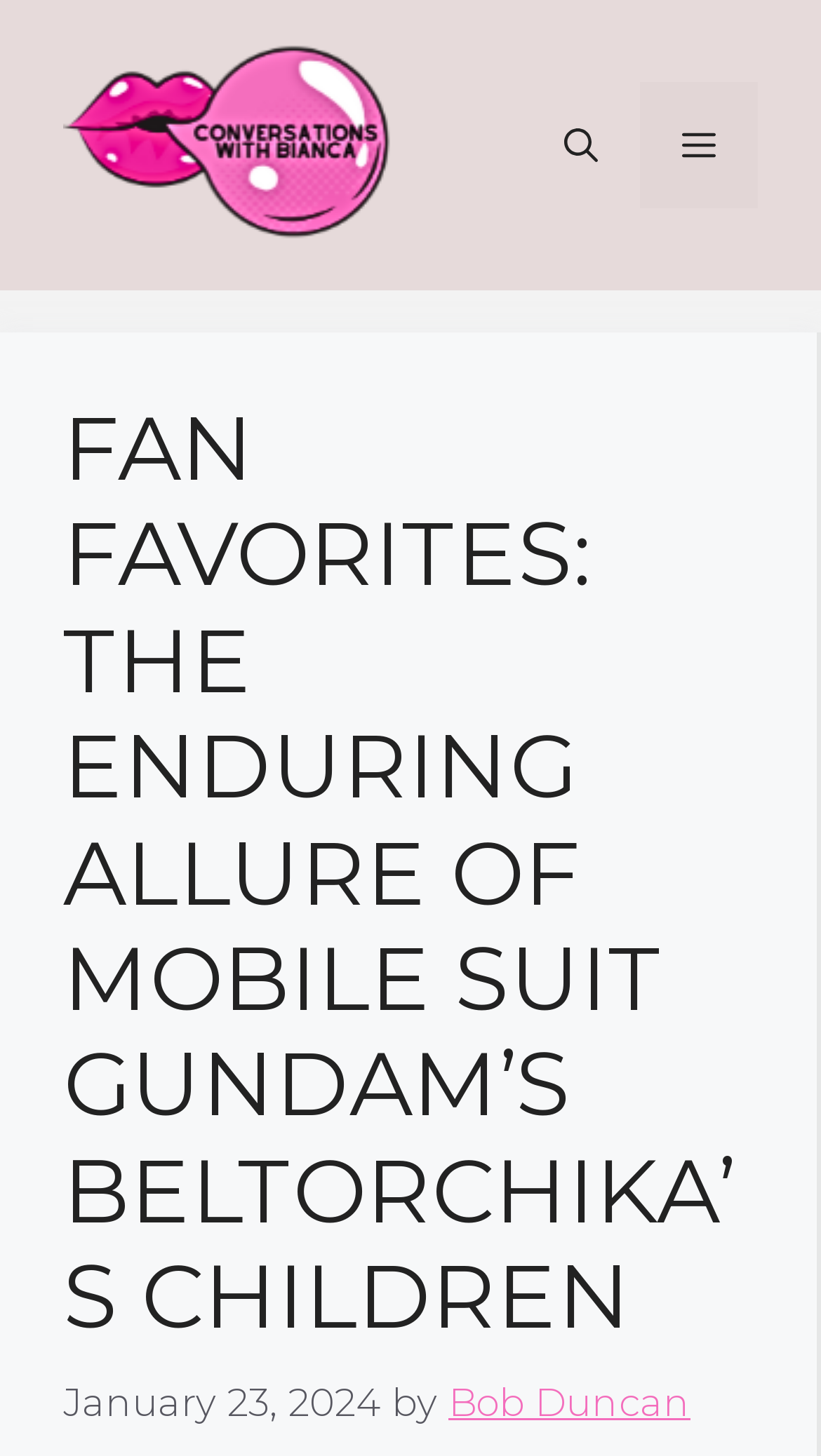Offer a thorough description of the webpage.

The webpage is about the enduring popularity of Mobile Suit Gundam, a legendary mecha anime franchise. At the top of the page, there is a banner that spans the entire width, with a link to "Conversations With Bianca" on the left side, accompanied by an image with the same name. On the right side of the banner, there is a navigation menu with a "Mobile Toggle" button, which contains a link to "Open Search Bar" and a "MENU" button that controls the primary menu.

Below the banner, there is a header section that occupies most of the page's width. It contains a heading that reads "FAN FAVORITES: THE ENDURING ALLURE OF MOBILE SUIT GUNDAM’S BELTORCHIKA’S CHILDREN", which is the main title of the article. Underneath the heading, there is a time stamp that indicates the article was published on January 23, 2024. The author's name, "Bob Duncan", is also mentioned in this section, with a link to their profile.

Overall, the webpage has a clean and organized structure, with a clear hierarchy of elements that guide the reader's attention to the main content of the article.